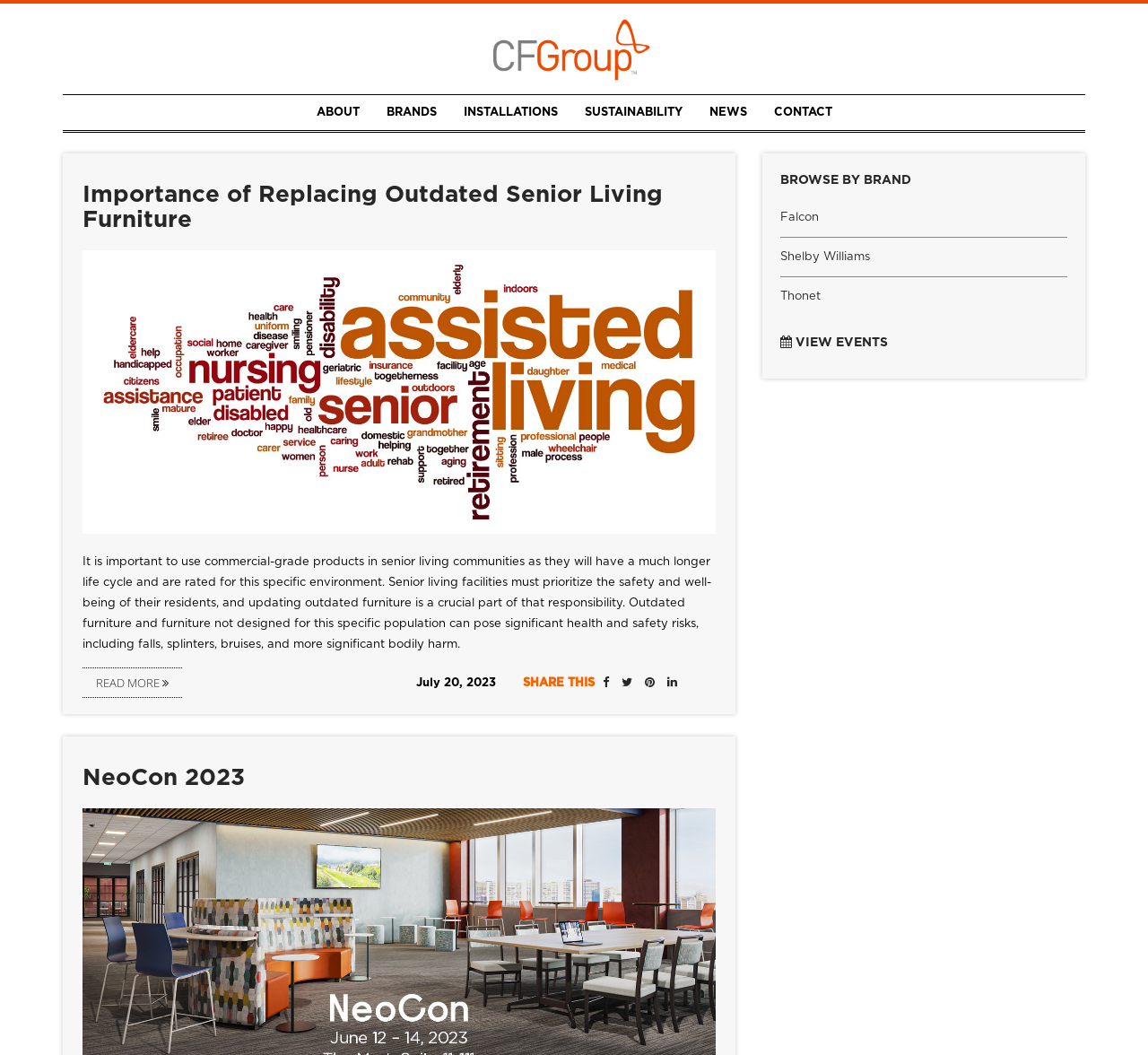What is the date of the first news article?
Please respond to the question with a detailed and well-explained answer.

The date of the first news article is mentioned below the article, which is July 20, 2023.